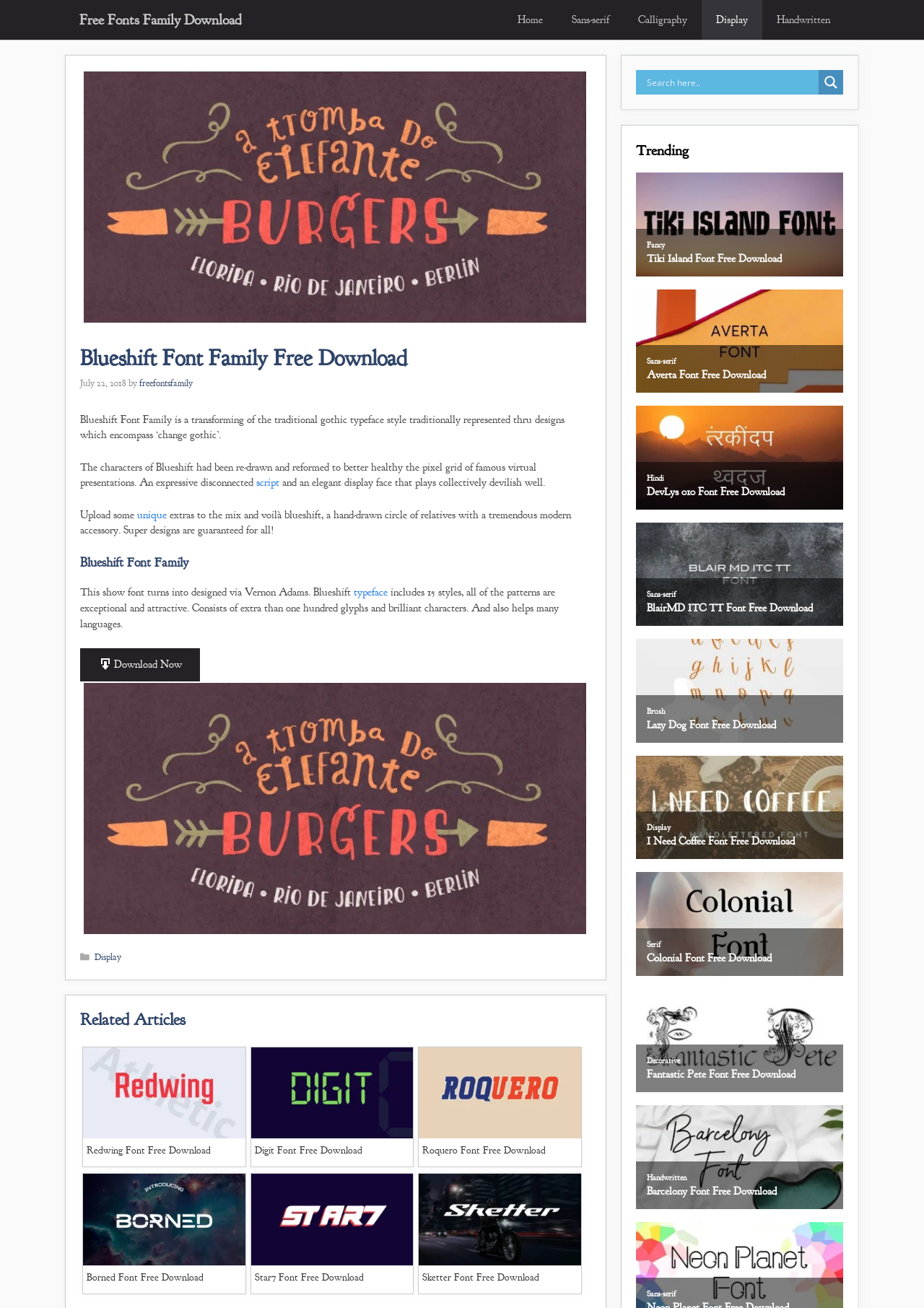Answer the question in a single word or phrase:
How many font families are displayed on this webpage?

7